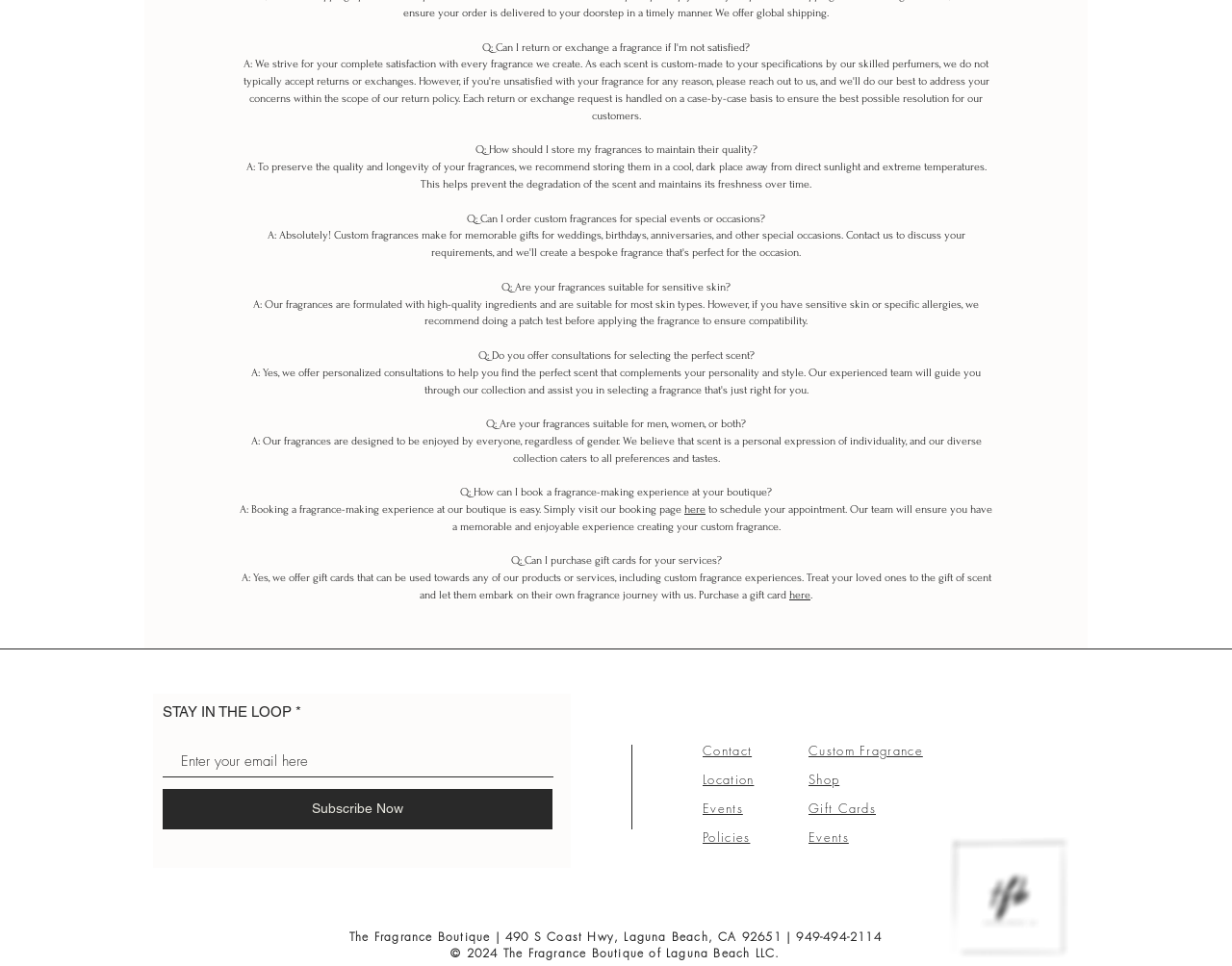Identify the bounding box coordinates for the element that needs to be clicked to fulfill this instruction: "Click the 'here' link to schedule a fragrance-making experience". Provide the coordinates in the format of four float numbers between 0 and 1: [left, top, right, bottom].

[0.555, 0.521, 0.573, 0.534]